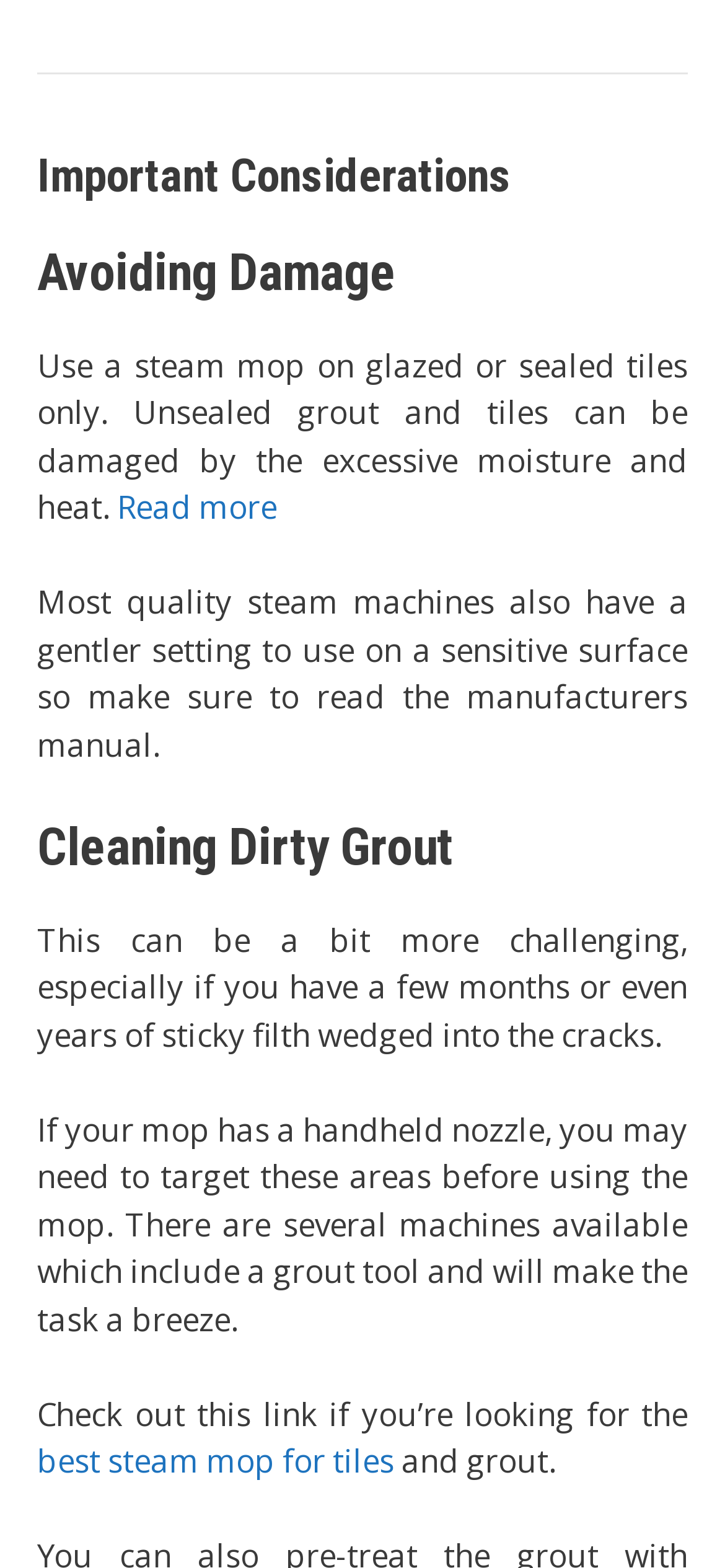Locate the UI element described by Read more in the provided webpage screenshot. Return the bounding box coordinates in the format (top-left x, top-left y, bottom-right x, bottom-right y), ensuring all values are between 0 and 1.

[0.162, 0.31, 0.382, 0.337]